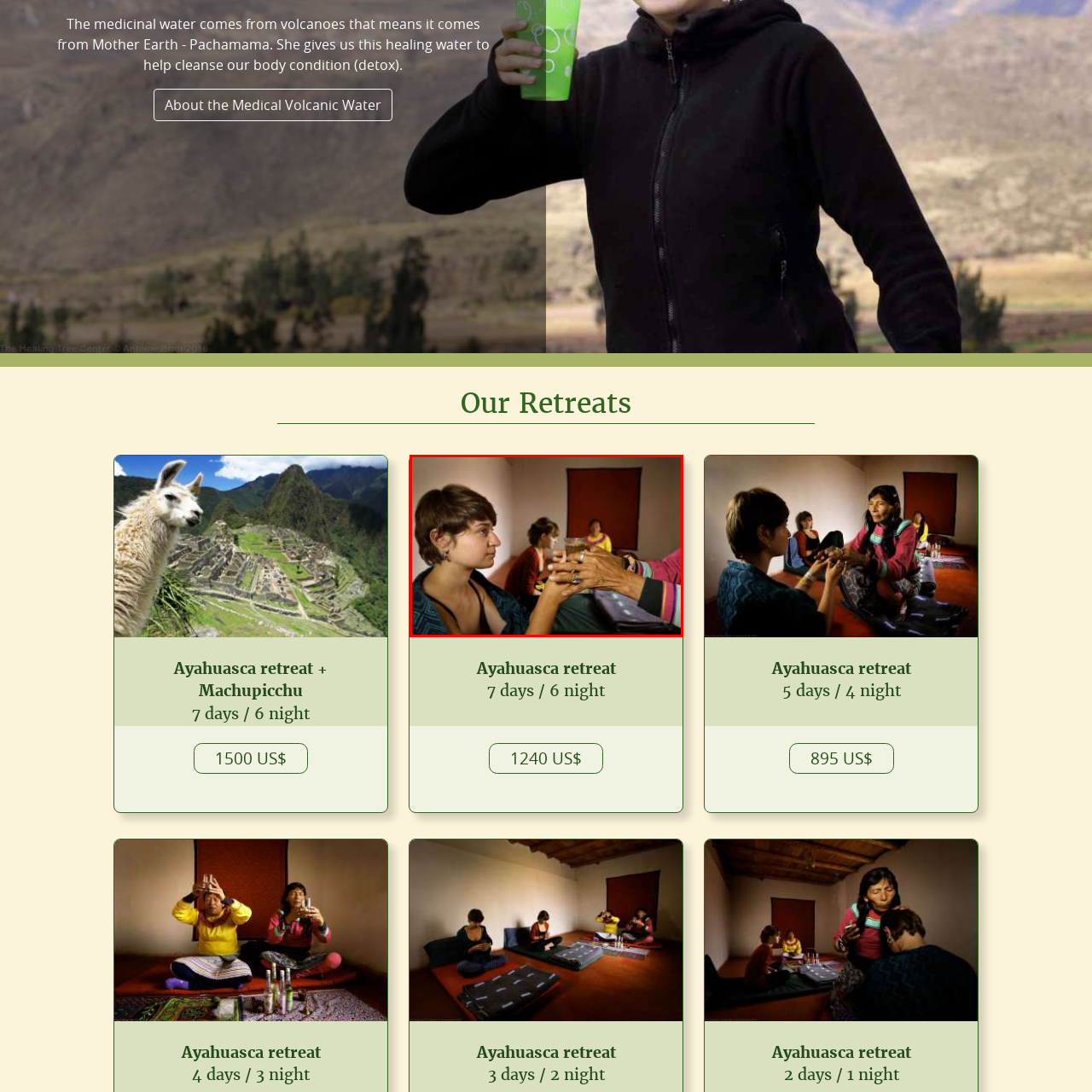Write a detailed description of the image enclosed in the red-bordered box.

In this intimate and serene setting, a young woman engages in a significant ritual that reflects the spiritual practices associated with Ayahuasca retreats. She is seated, holding a transparent glass filled with a liquid, likely prepared for a medicinal or ceremonial purpose. Her expression is thoughtful and serene as she prepares to partake in this ancient healing tradition that connects participants with nature and their inner selves.

In the foreground, the woman's hands are gently cradled by the hands of an elder, symbolizing guidance and support in this transformative journey. The soft, warm lighting of the room, accompanied by the presence of other participants in the background, suggests a communal experience, emphasizing the shared connection often felt in such spiritual retreats. A red curtain adds warmth to the environment, enhancing the ambiance of safety and introspection pivotal to the experience of Ayahuasca rituals. The photograph beautifully captures the essence of traditional healing and personal discovery, inviting viewers to contemplate the profound significance of the practices rooted in ancient cultures.